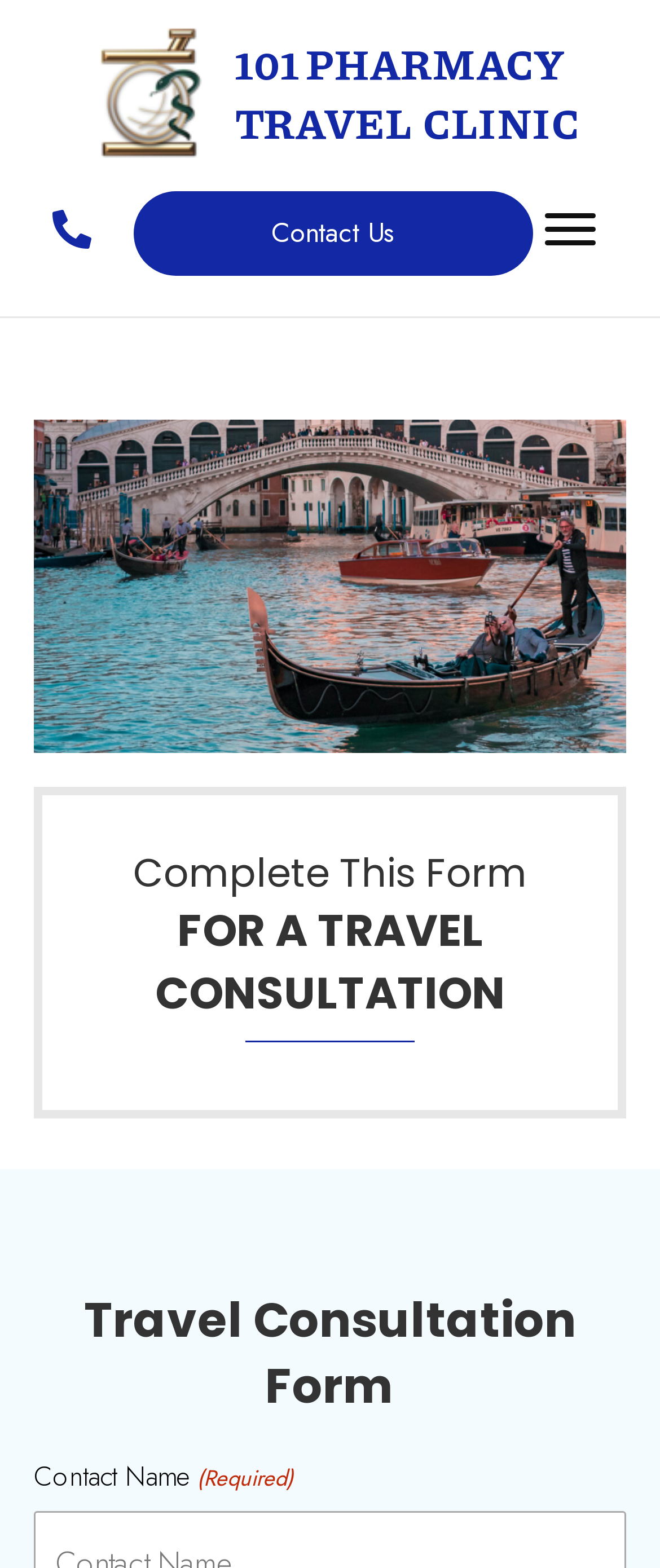What is the phone number to contact?
Analyze the image and provide a thorough answer to the question.

The phone number can be found on the webpage as a link 'Go to tel:+14034558648', which suggests that users can click on it to contact 101 Pharmacy.